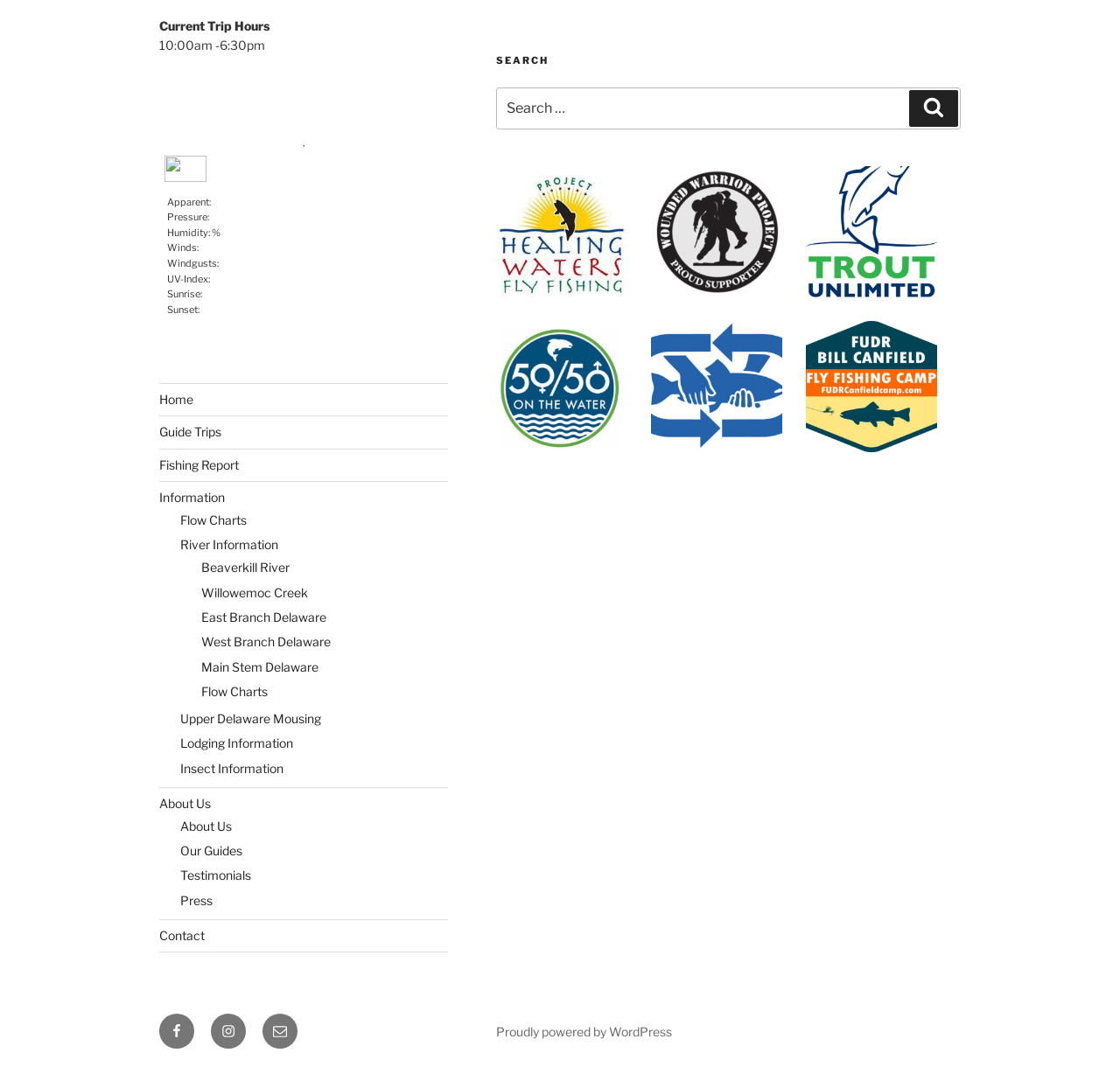Highlight the bounding box coordinates of the region I should click on to meet the following instruction: "View Fishing Report".

[0.142, 0.426, 0.213, 0.439]